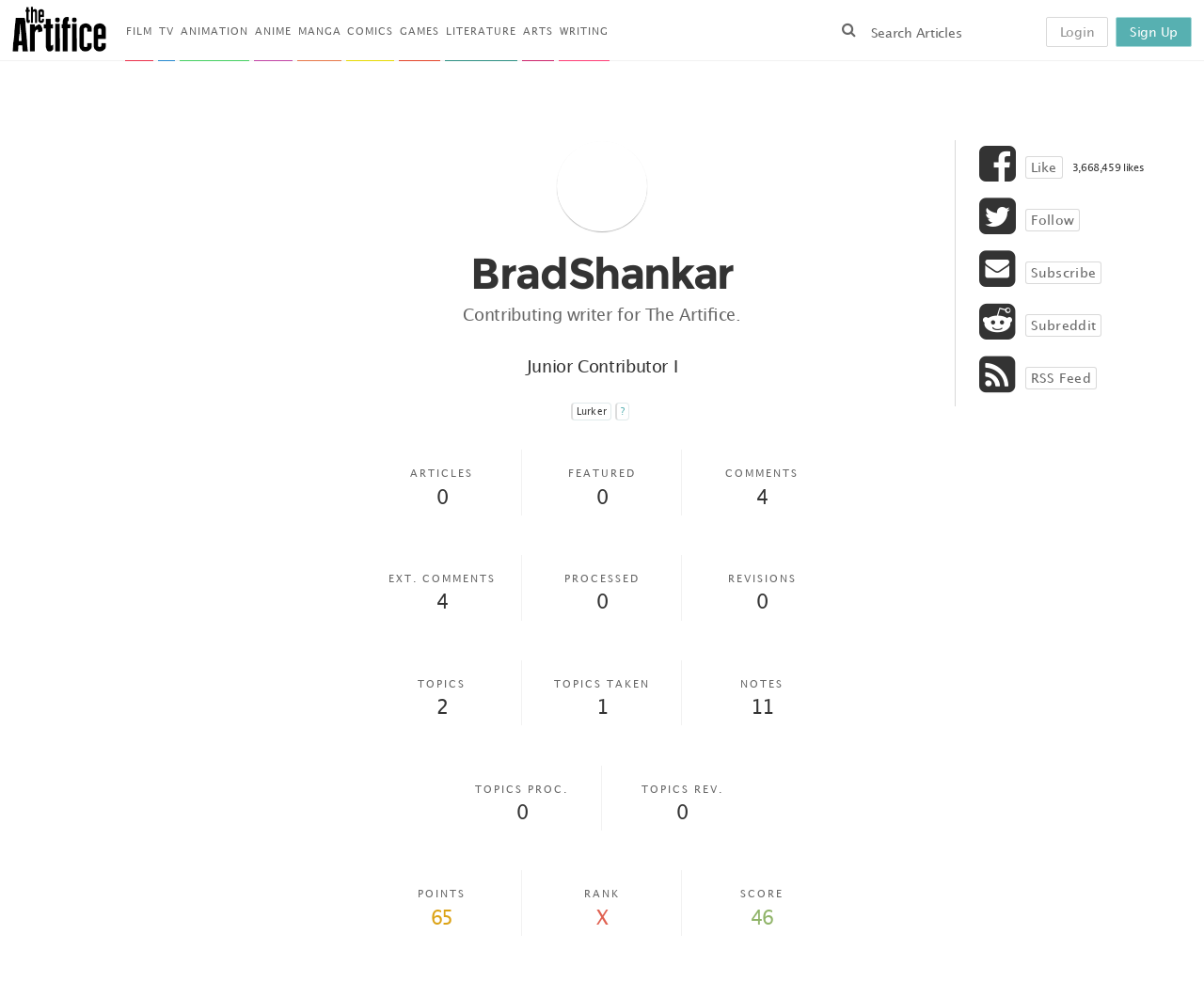What is the purpose of the search bar?
Answer the question in a detailed and comprehensive manner.

The search bar is located on the top-right corner of the webpage, and it allows users to search for specific content within the website. This is evident from the magnifying glass icon and the empty text box, which suggests that users can input their search queries.